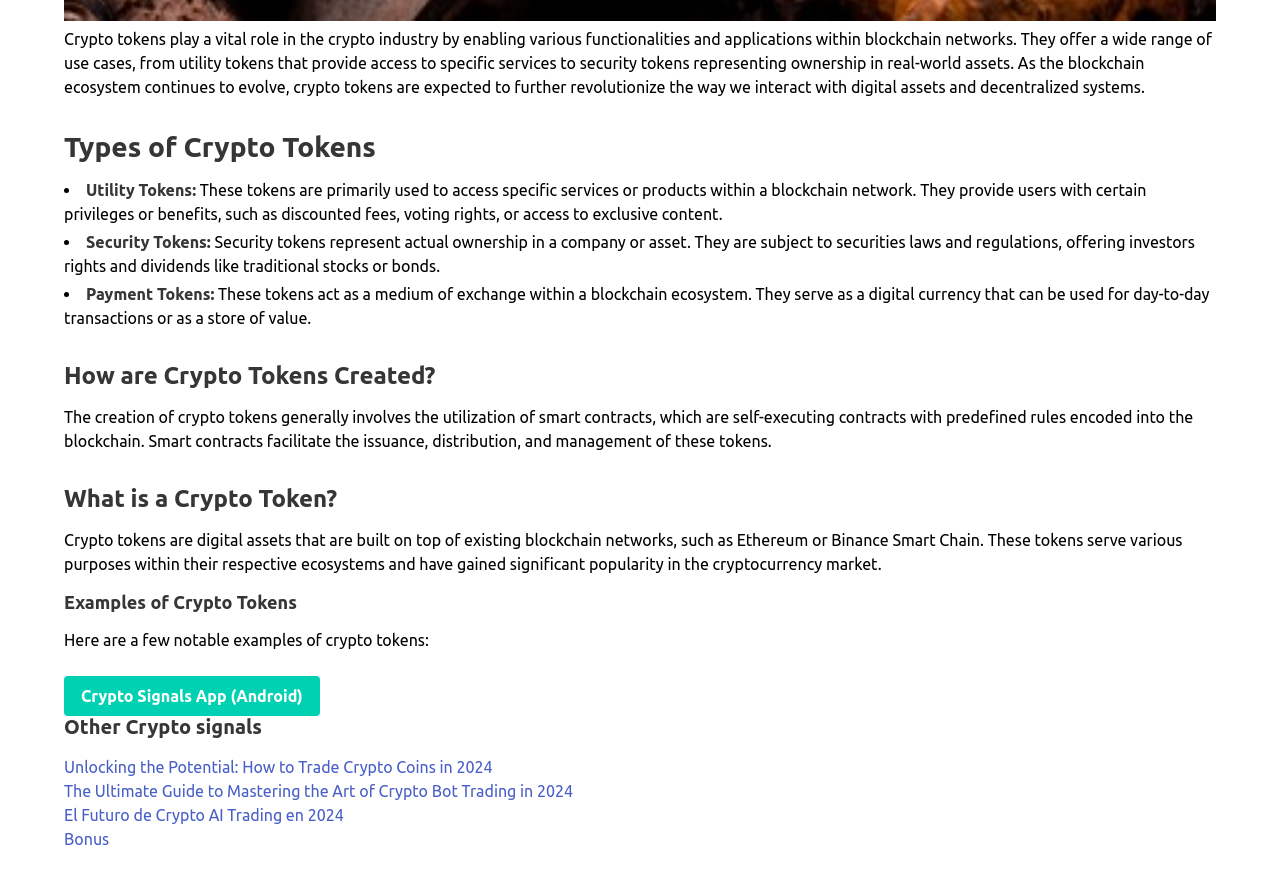What is an example of a crypto token?
Based on the image, provide a one-word or brief-phrase response.

Not provided